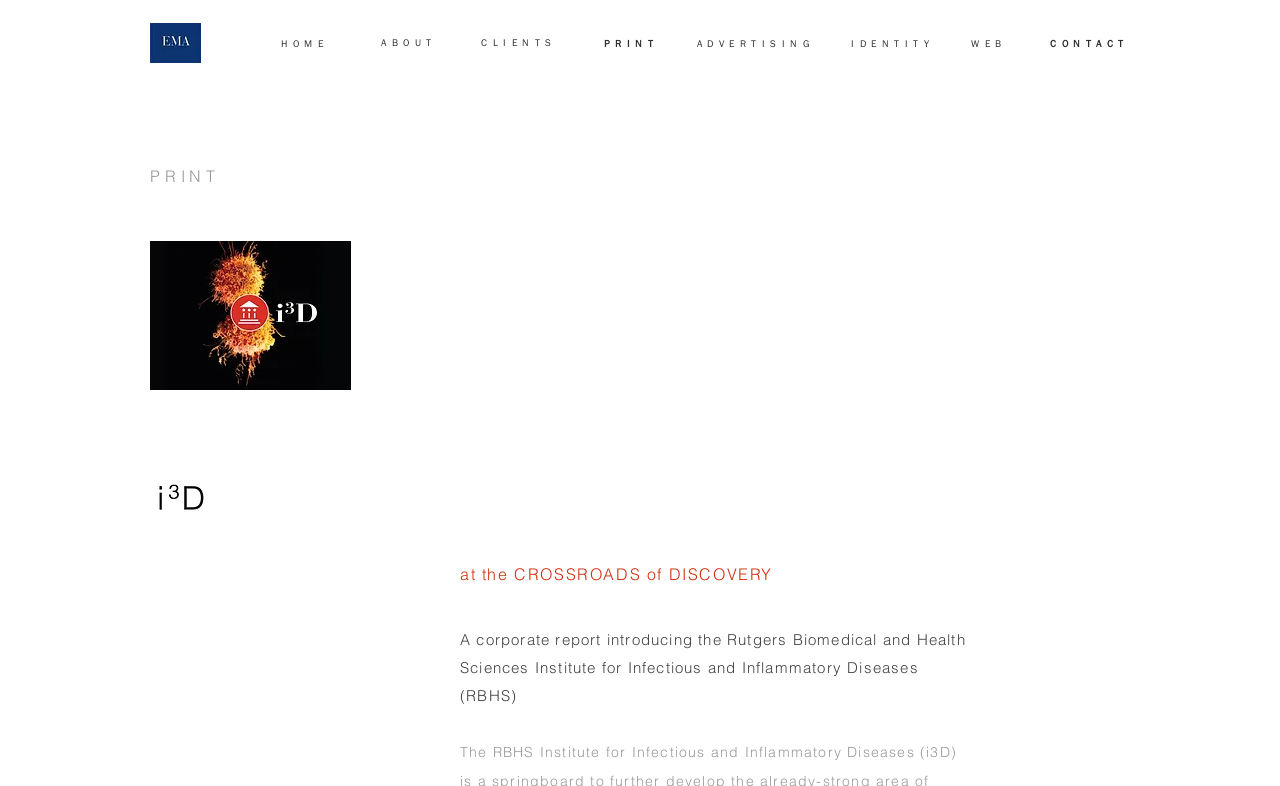Provide the bounding box coordinates of the HTML element this sentence describes: "IDENTITY". The bounding box coordinates consist of four float numbers between 0 and 1, i.e., [left, top, right, bottom].

[0.665, 0.048, 0.73, 0.062]